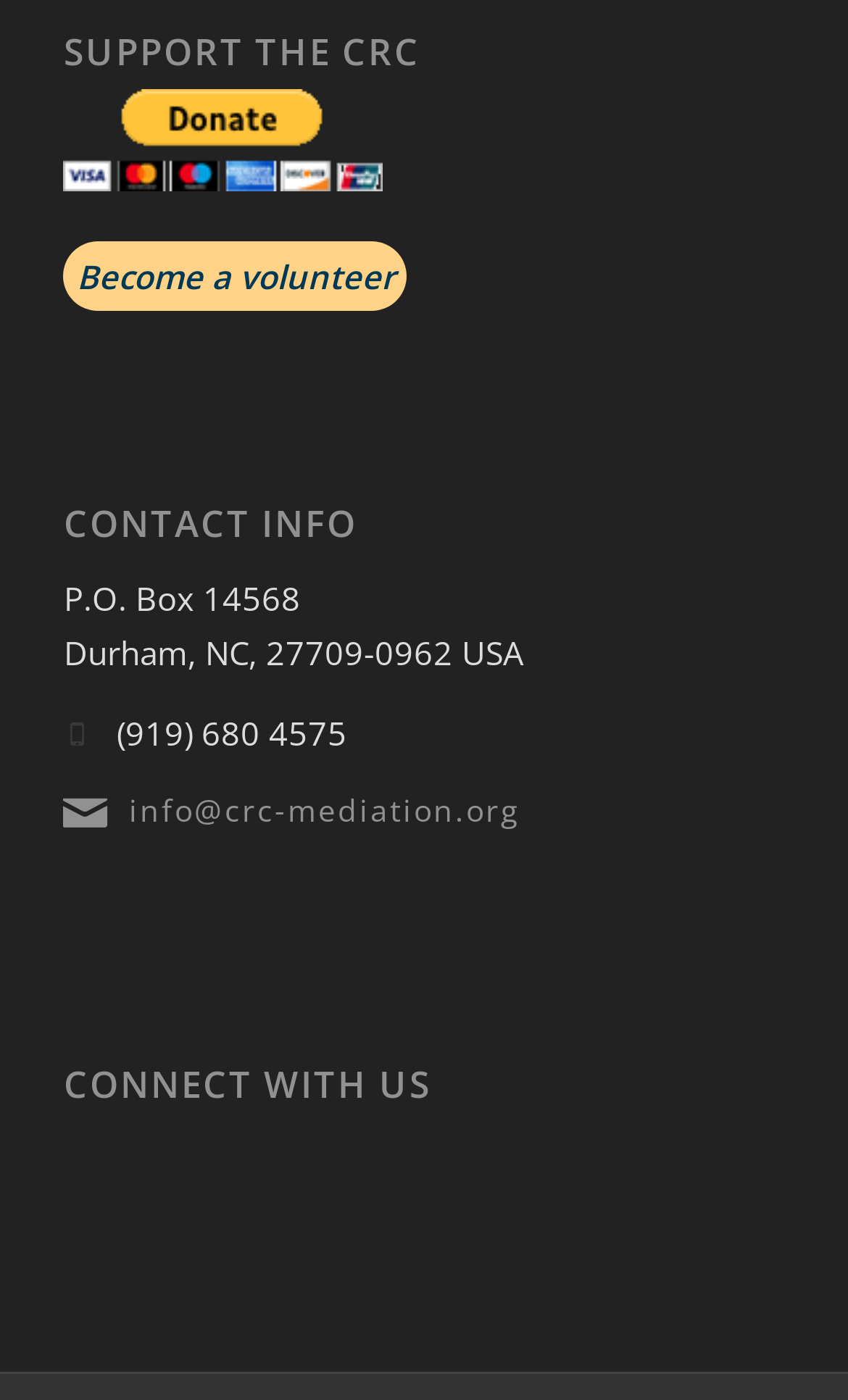What is the type of the image in the 'CONNECT WITH US' section?
Based on the screenshot, give a detailed explanation to answer the question.

I found the image by looking at the 'CONNECT WITH US' section, where there is an image element with no alt text or description, so I couldn't determine the type of the image.